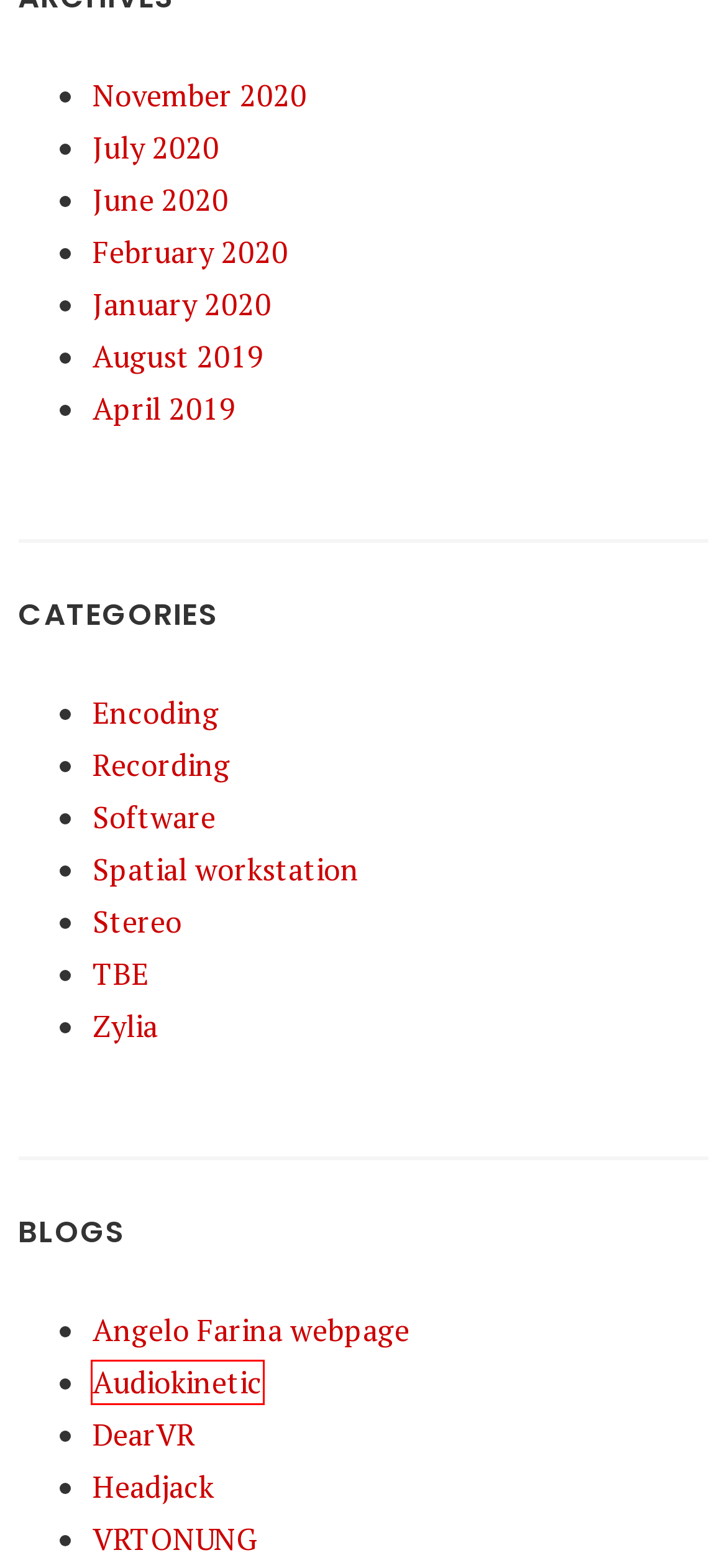You are presented with a screenshot of a webpage containing a red bounding box around an element. Determine which webpage description best describes the new webpage after clicking on the highlighted element. Here are the candidates:
A. August 2019 – spatial audio blog
B. April 2019 – spatial audio blog
C. January 2020 – spatial audio blog
D. Audiokinetic Blog
E. Angelo Farina's Home Page
F. July 2020 – spatial audio blog
G. November 2020 – spatial audio blog
H. Stereo – spatial audio blog

D